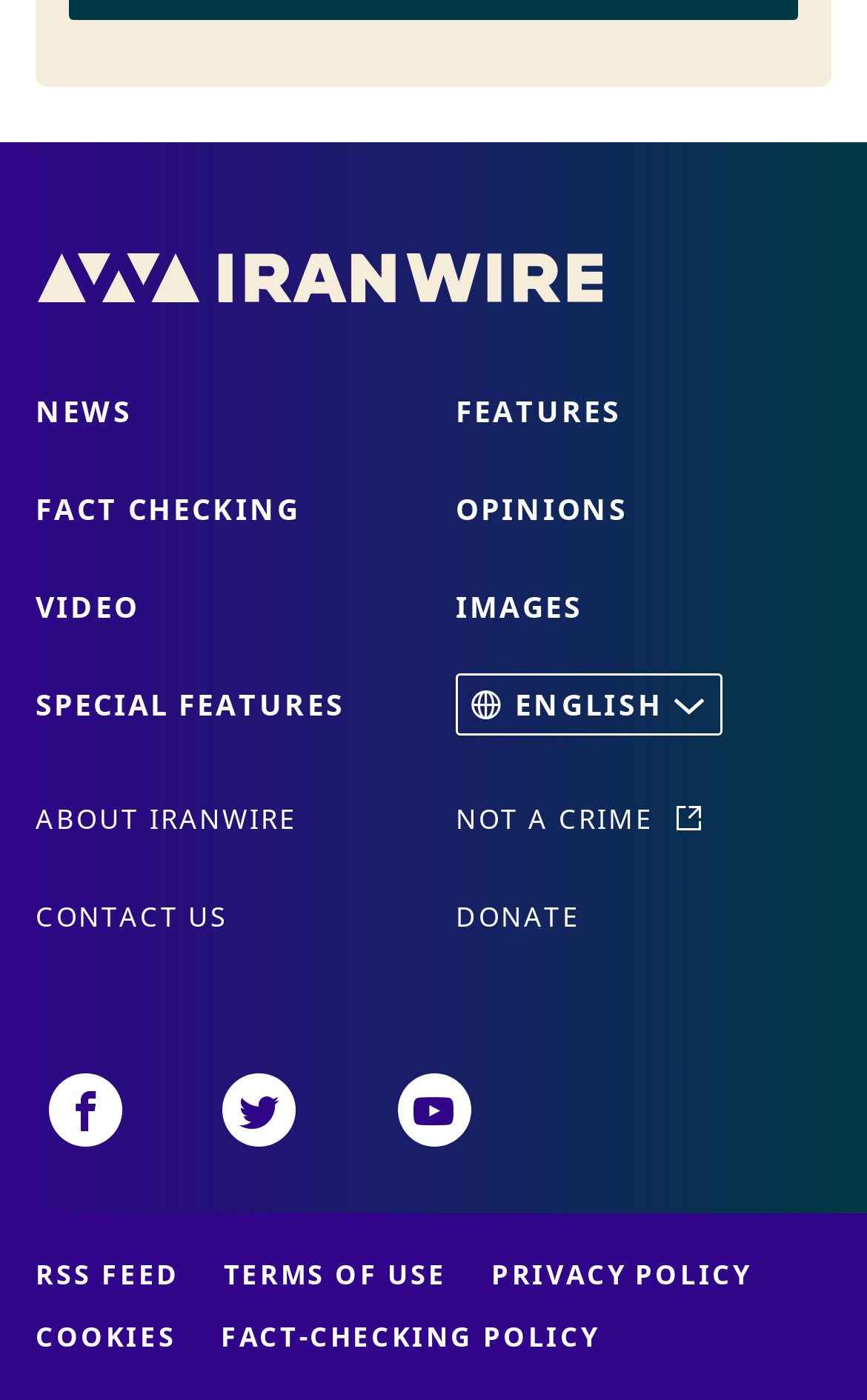What is the organization behind the website?
Please look at the screenshot and answer in one word or a short phrase.

IranWire